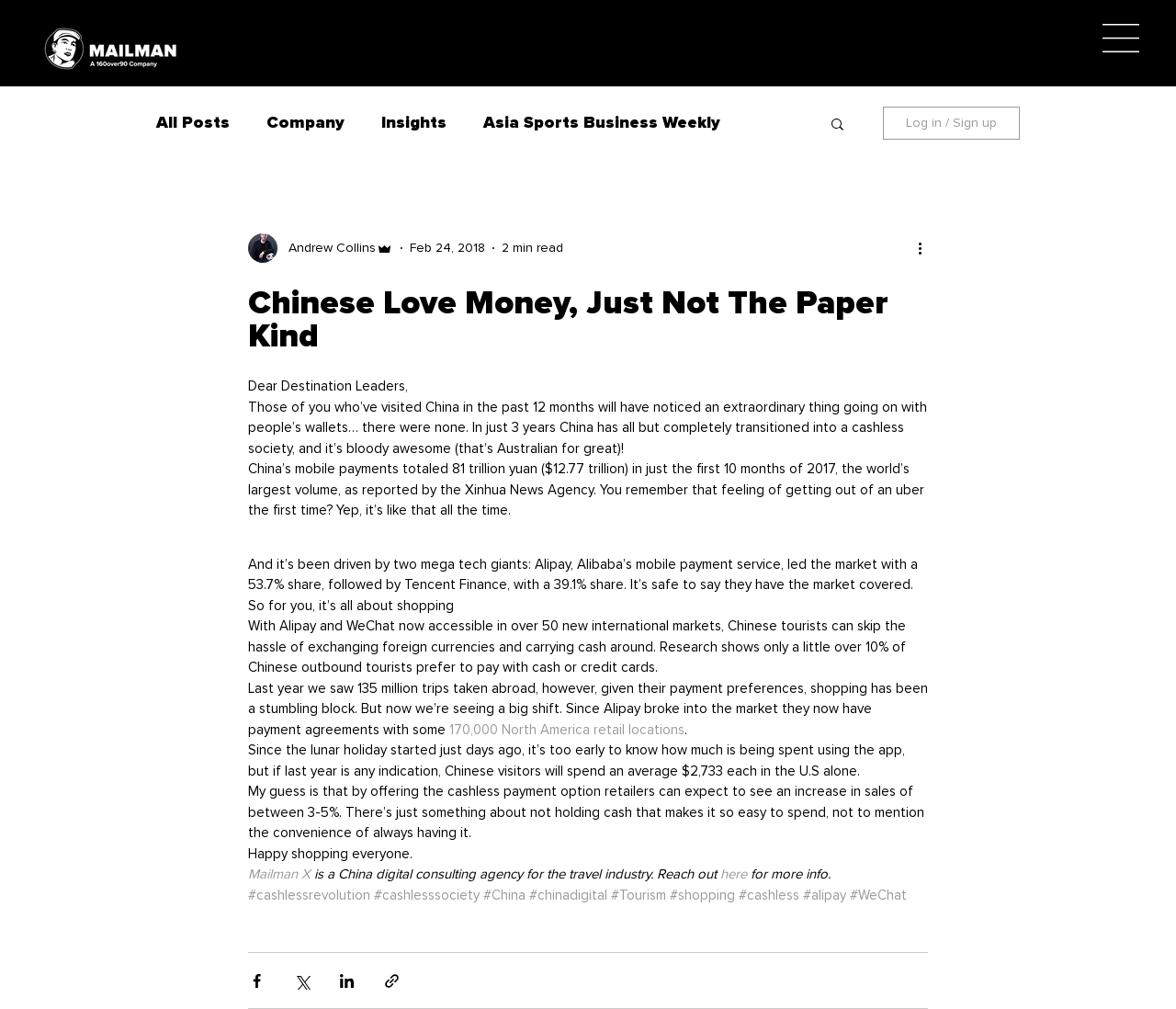Summarize the webpage comprehensively, mentioning all visible components.

This webpage appears to be a blog post titled "Chinese Love Money, Just Not The Paper Kind". At the top left corner, there is a logo of Mailman, a digital consulting agency for the travel industry. On the top right corner, there is a navigation menu with links to "All Posts", "Company", "Insights", and "Asia Sports Business Weekly". Next to the navigation menu, there is a search button with a magnifying glass icon.

Below the navigation menu, there is a section with the author's information, including a profile picture, name "Andrew Collins", and a label "Admin". The post's title is displayed prominently, followed by the date "Feb 24, 2018" and a label "2 min read".

The main content of the post is a long article discussing the shift towards a cashless society in China, driven by mobile payment services like Alipay and WeChat. The article cites statistics on the volume of mobile payments in China and how it has affected the travel industry. There are several paragraphs of text, with links to external sources and hashtags at the bottom.

At the bottom of the page, there are social media sharing buttons for Facebook, Twitter, LinkedIn, and a link to share the post via a URL.